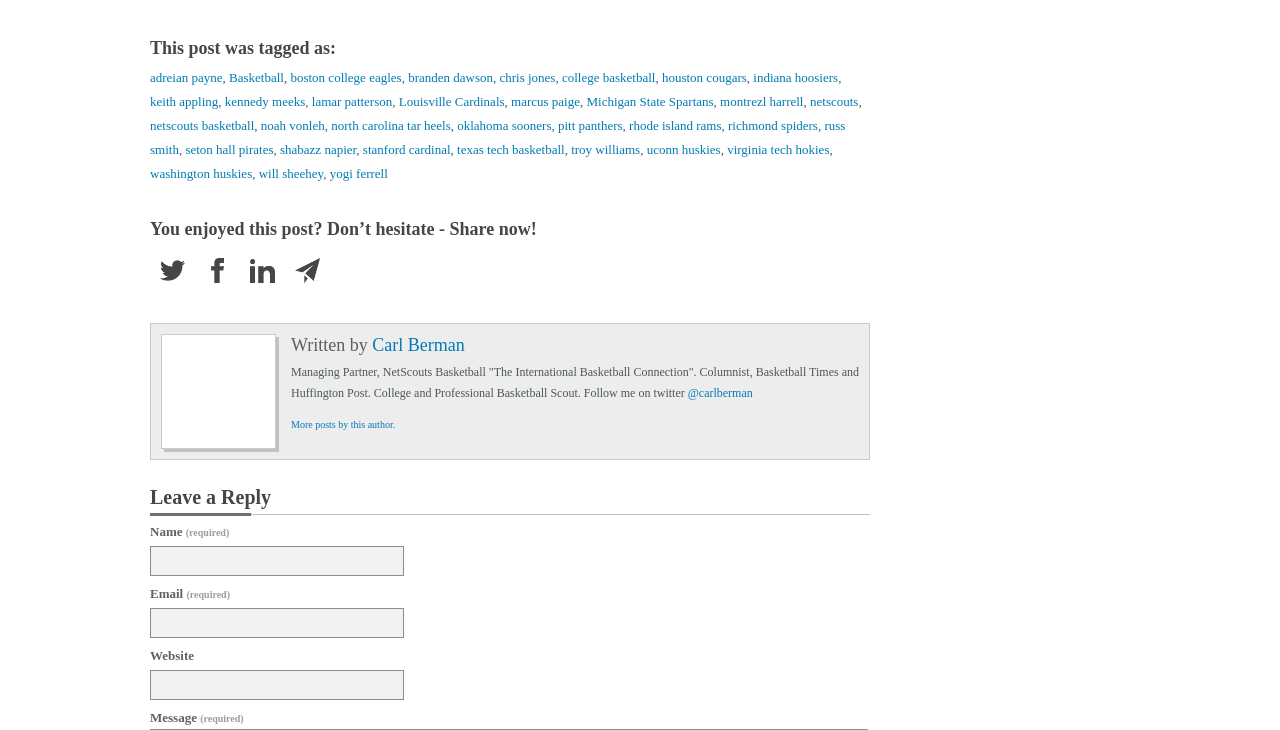Answer succinctly with a single word or phrase:
What is the topic of the post?

College basketball